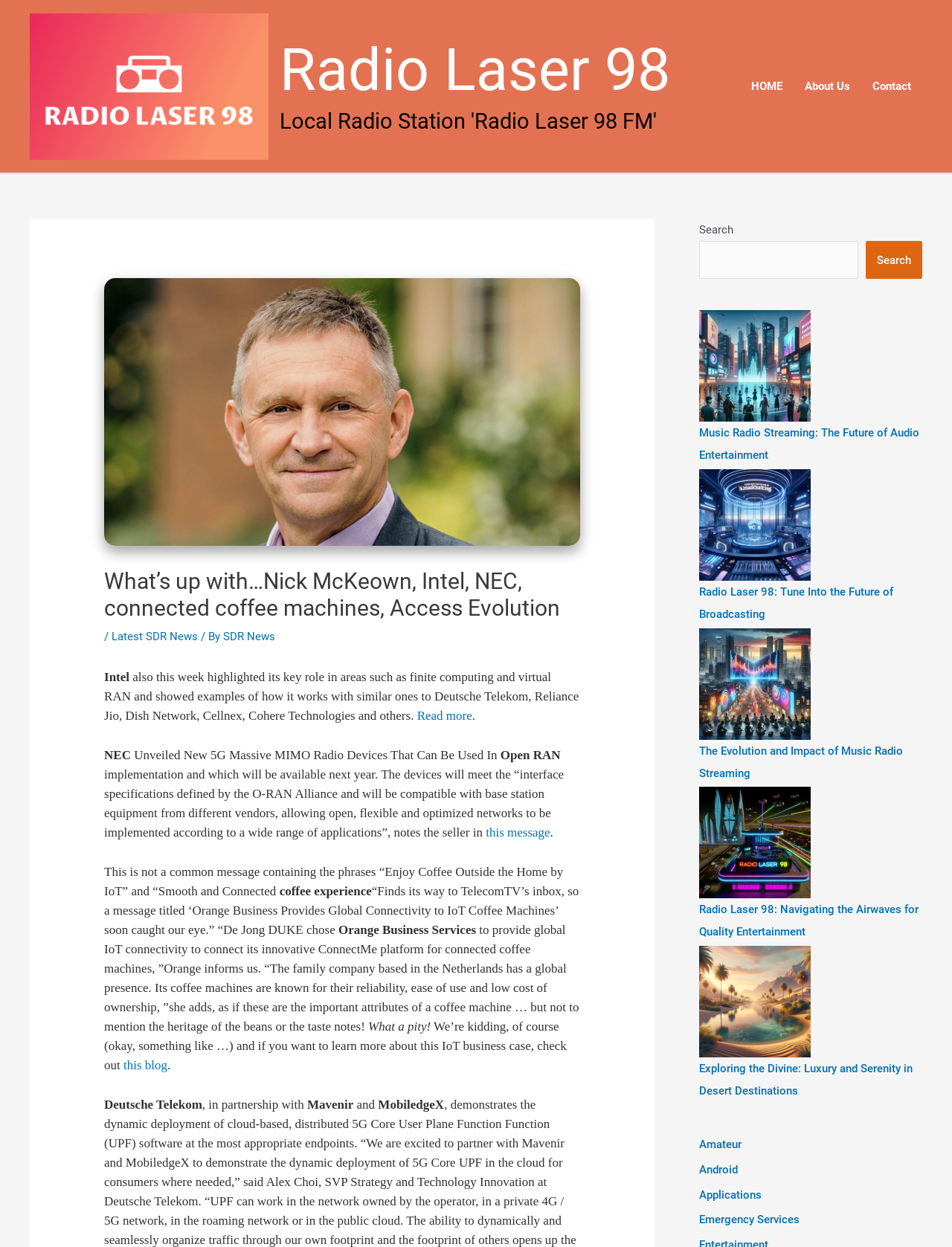What is the topic of the article about NEC?
Please answer using one word or phrase, based on the screenshot.

5G Massive MIMO Radio Devices